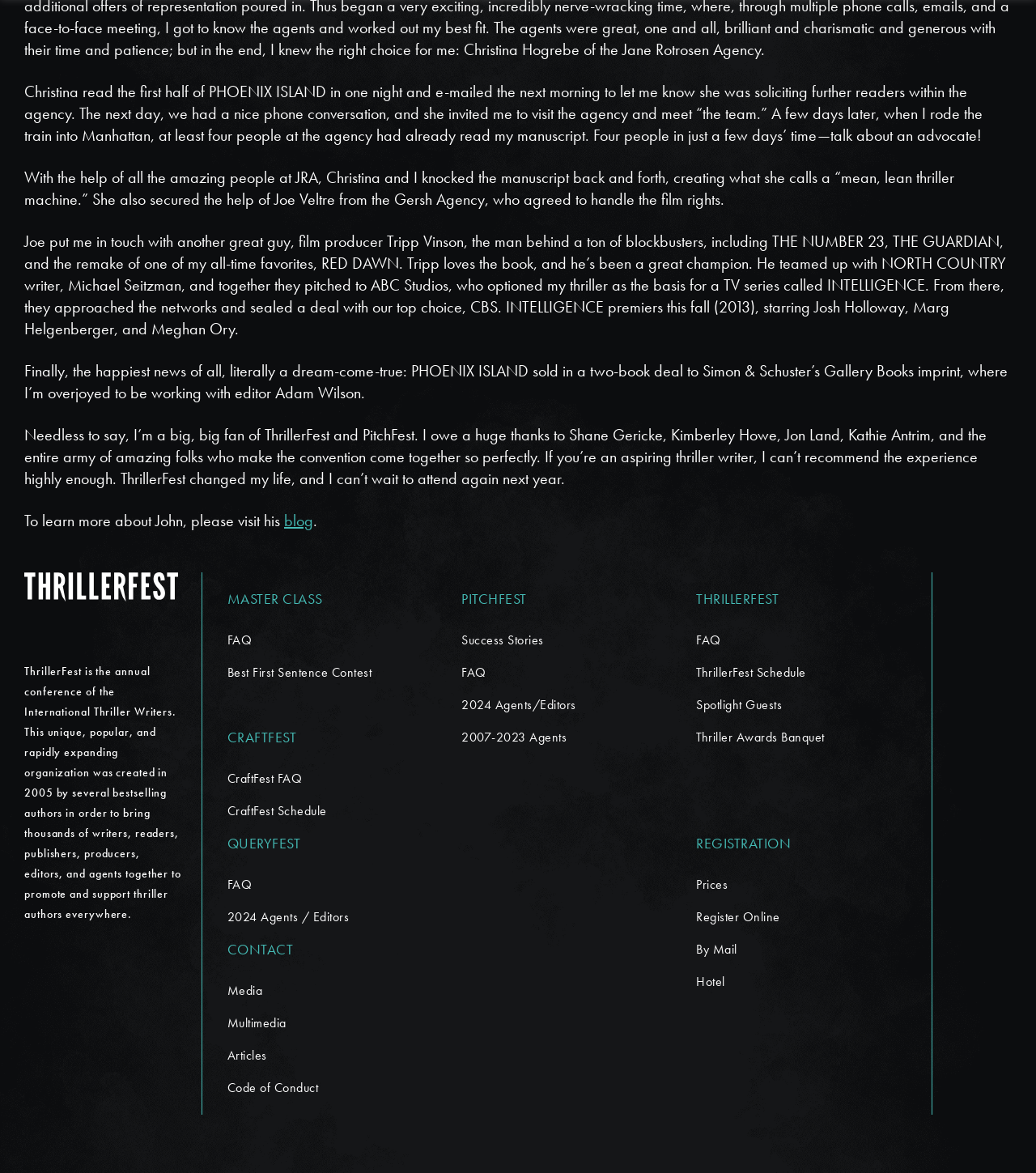Indicate the bounding box coordinates of the clickable region to achieve the following instruction: "View the image of the Red Clay Ramblers."

None